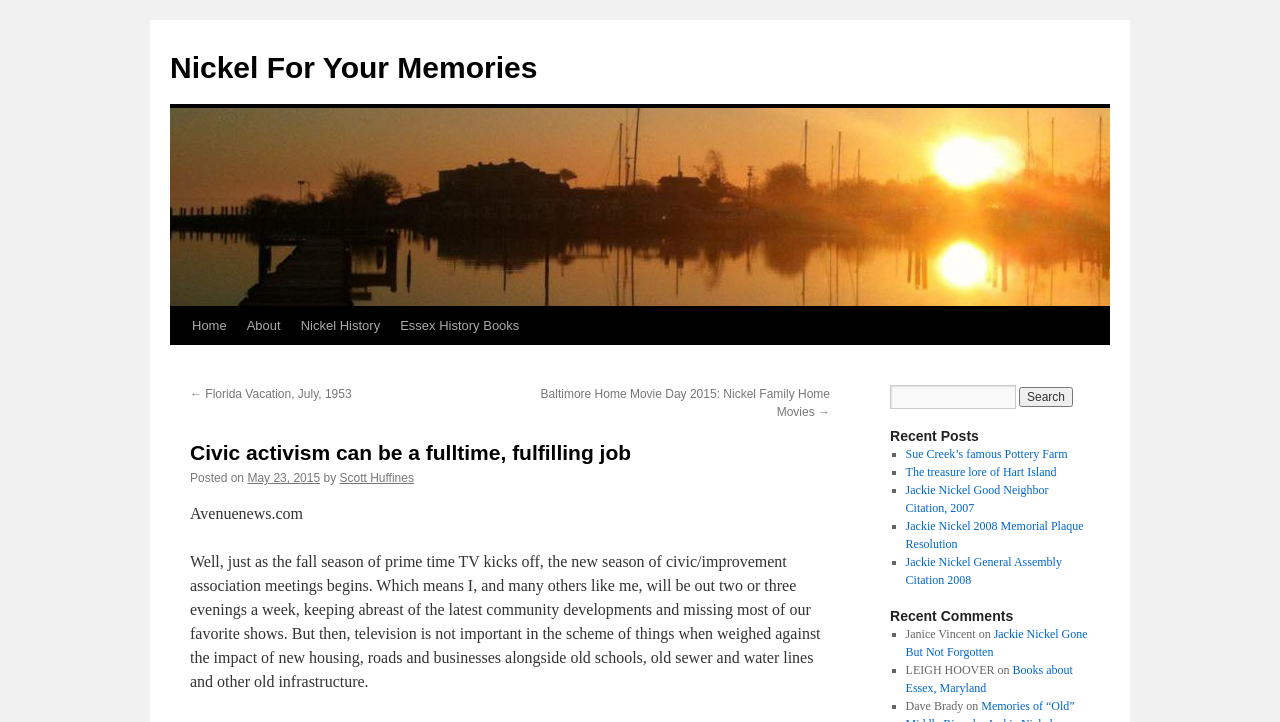What type of content is listed under 'Recent Posts'?
From the image, respond using a single word or phrase.

Blog posts